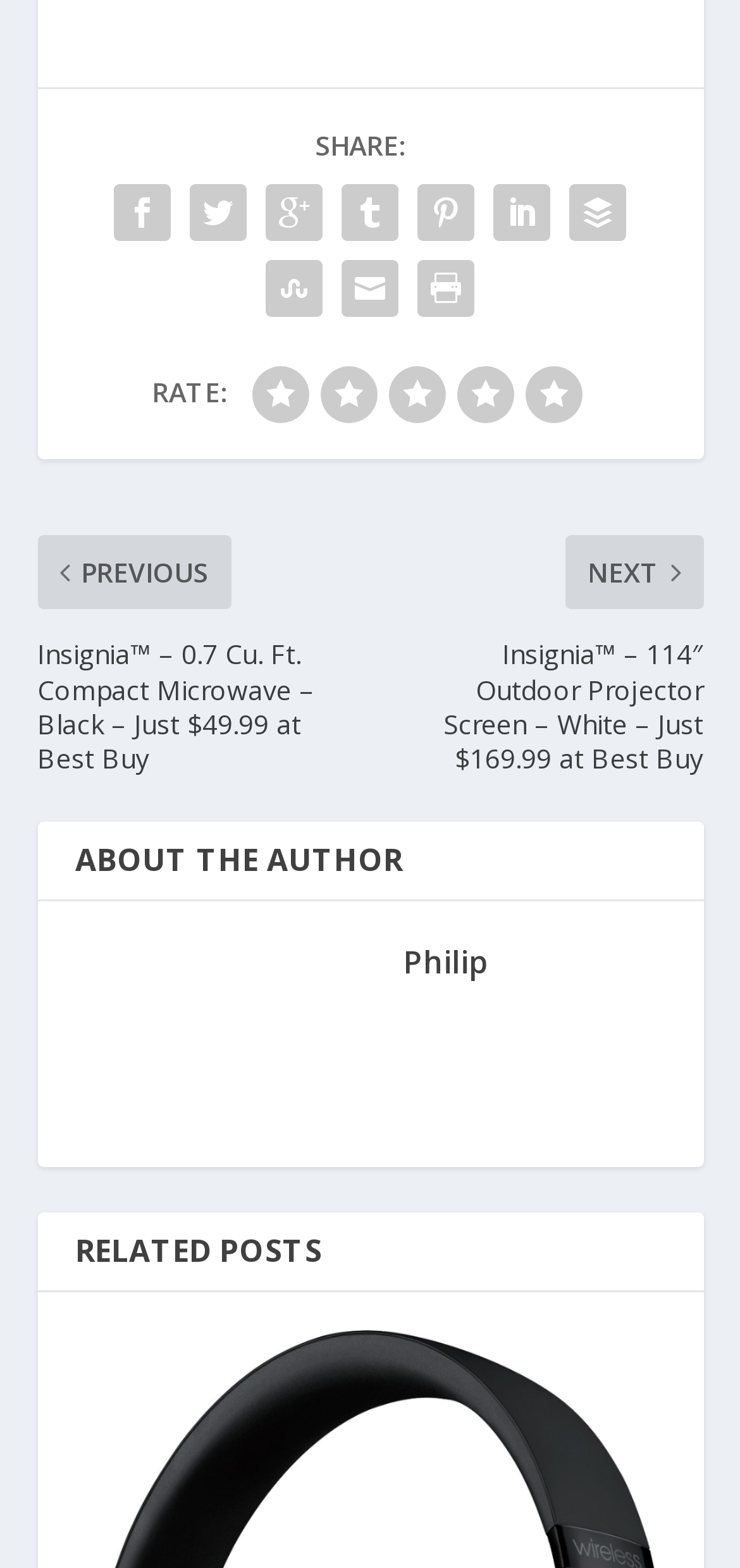Indicate the bounding box coordinates of the element that needs to be clicked to satisfy the following instruction: "Visit Philip's profile". The coordinates should be four float numbers between 0 and 1, i.e., [left, top, right, bottom].

[0.545, 0.6, 0.66, 0.627]